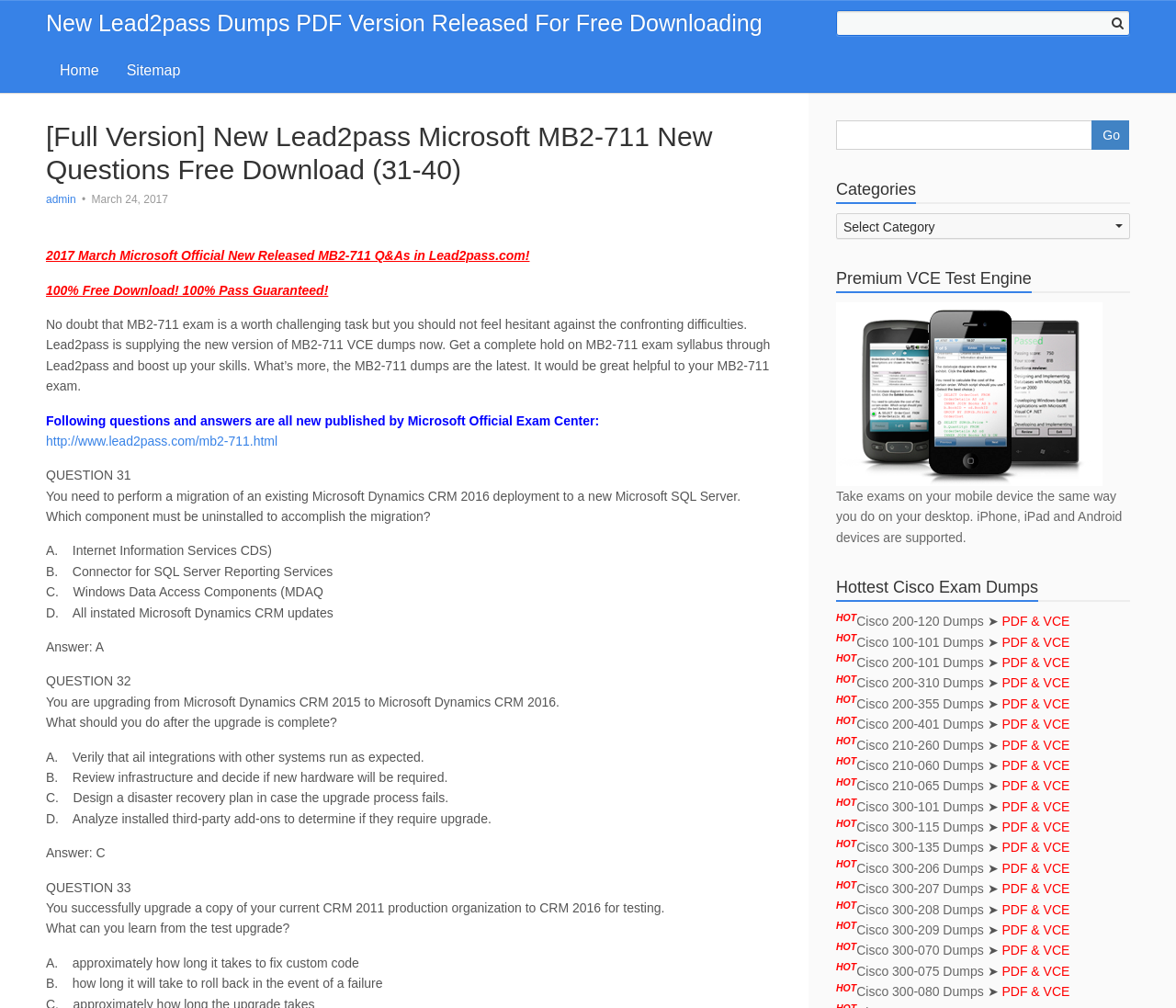How many questions are available on this page?
Use the image to answer the question with a single word or phrase.

40